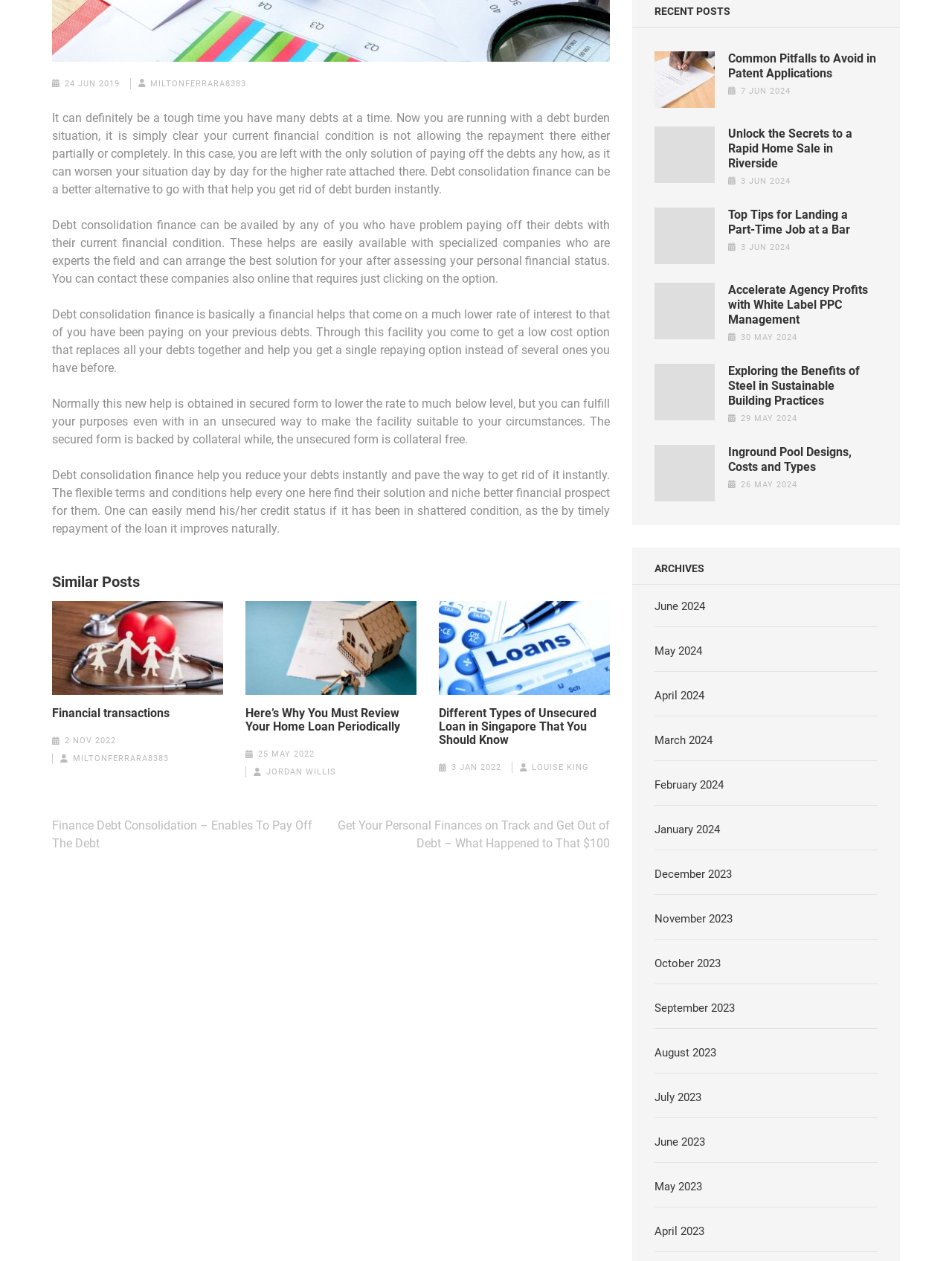Identify the bounding box for the given UI element using the description provided. Coordinates should be in the format (top-left x, top-left y, bottom-right x, bottom-right y) and must be between 0 and 1. Here is the description: miltonferrara8383

[0.158, 0.063, 0.259, 0.07]